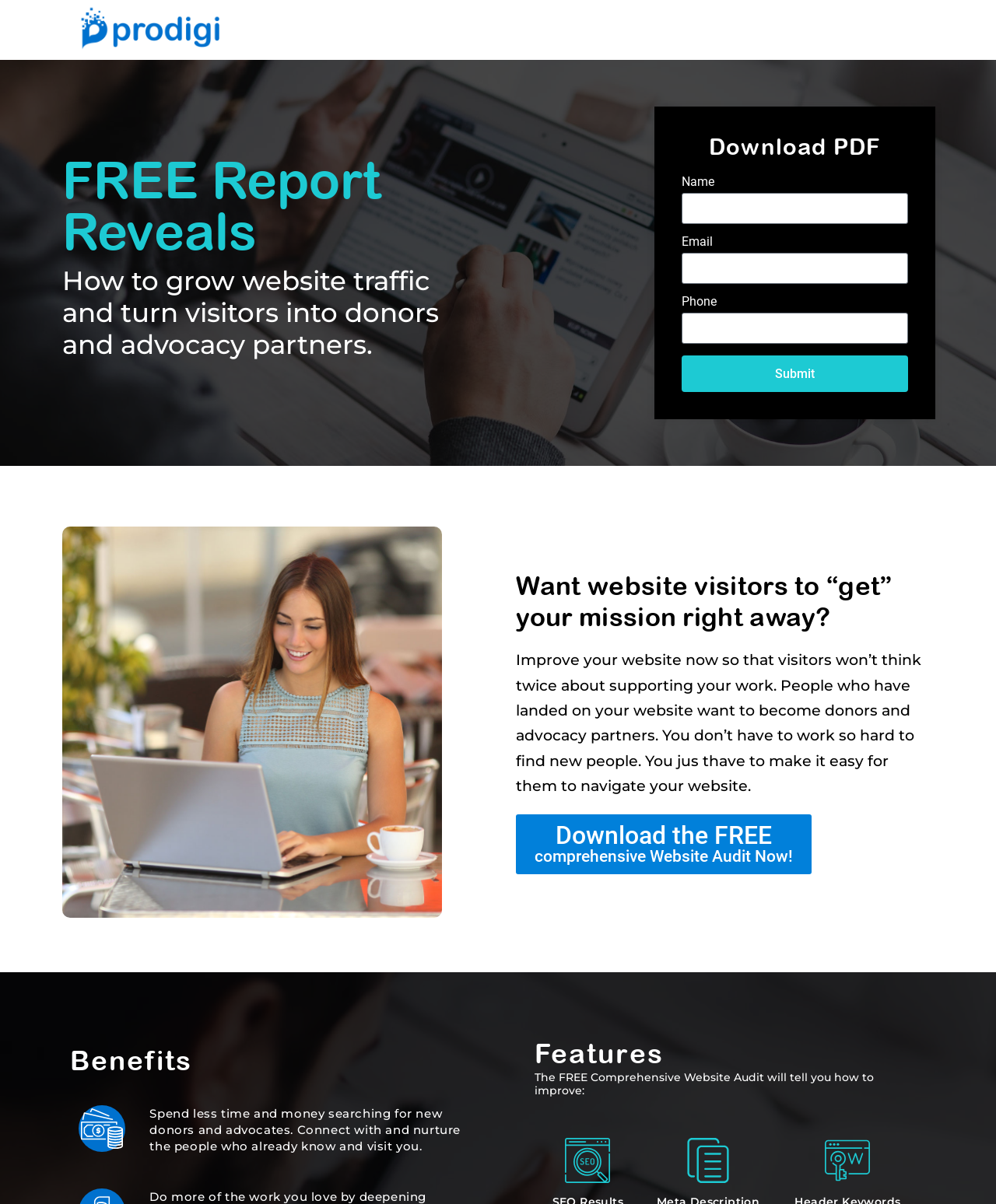What is required to download the free report?
Please give a detailed and thorough answer to the question, covering all relevant points.

I found the required fields to download the free report by looking at the textbox elements with the labels 'Name' and 'Email', which both have the 'required' attribute set to true.